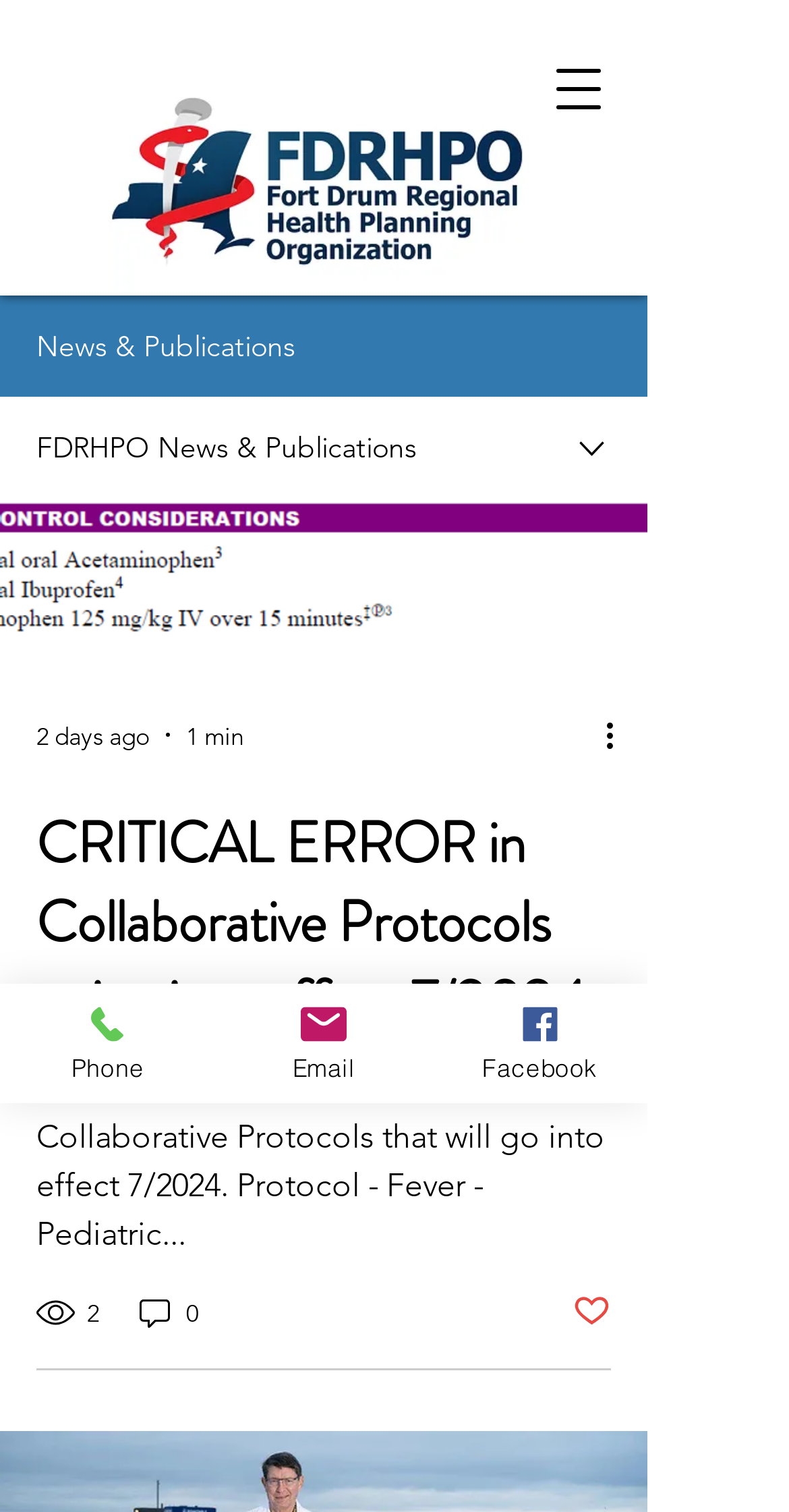Give a one-word or one-phrase response to the question: 
What is the type of the first link on the page?

Organization link